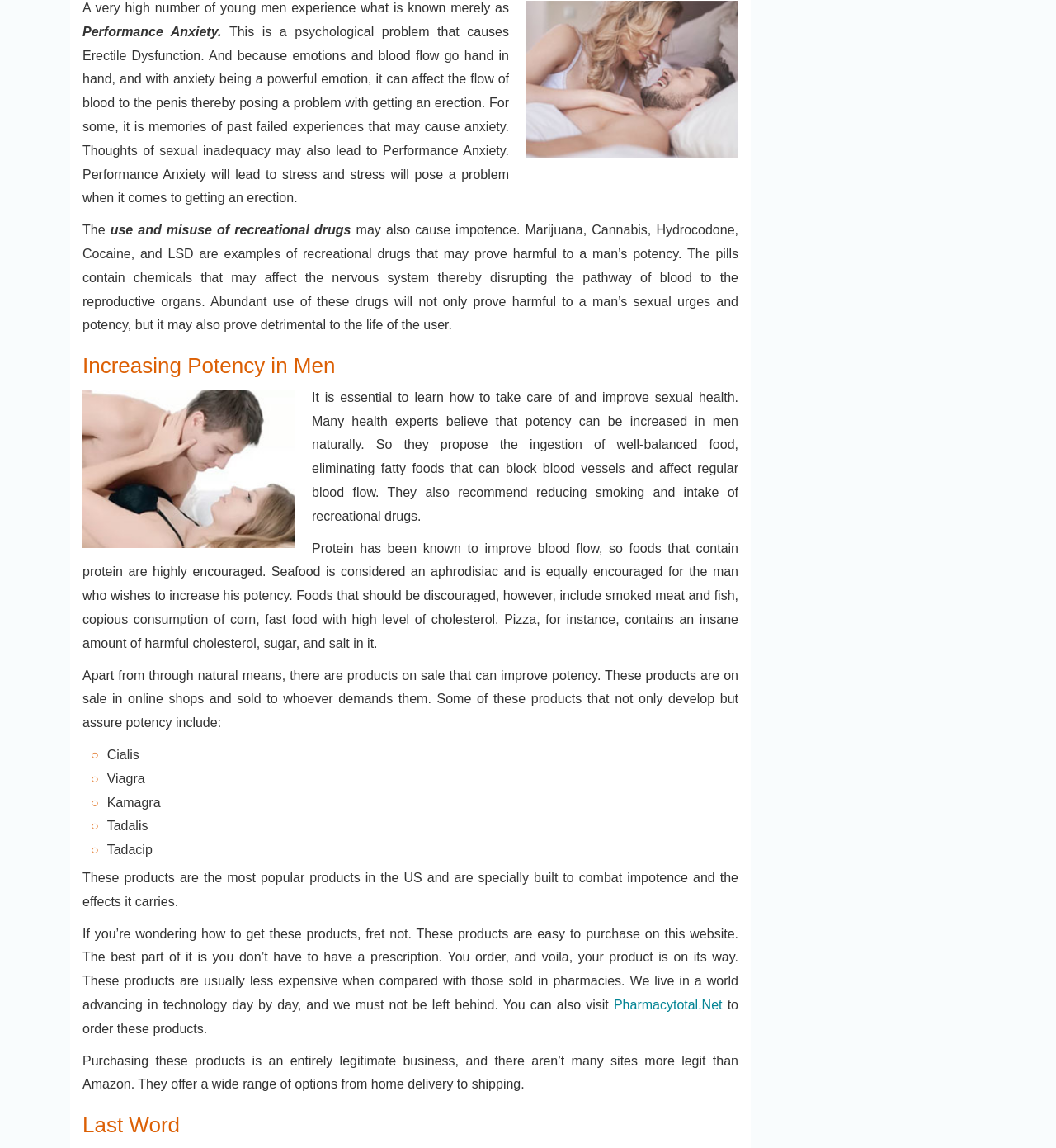Utilize the details in the image to give a detailed response to the question: Where can these products be purchased?

The webpage suggests that the products mentioned can be easily purchased on this website without a prescription. The products are also available on other websites, such as Pharmacytotal.Net.